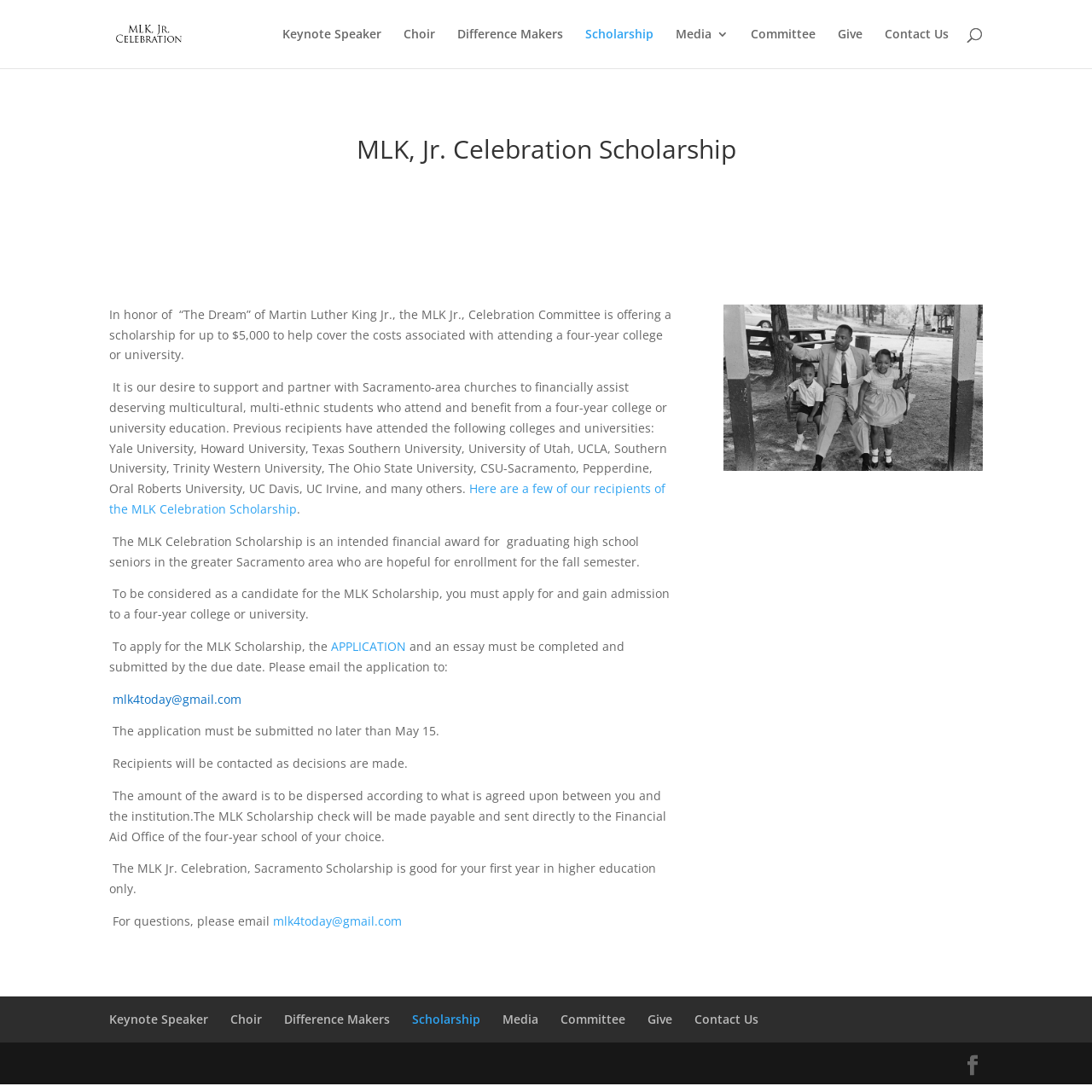What is the name of the celebration?
Please provide an in-depth and detailed response to the question.

The name of the celebration can be found in the link 'Martin Luther King, Jr. Celebration' at the top of the webpage, which is also the title of the webpage.